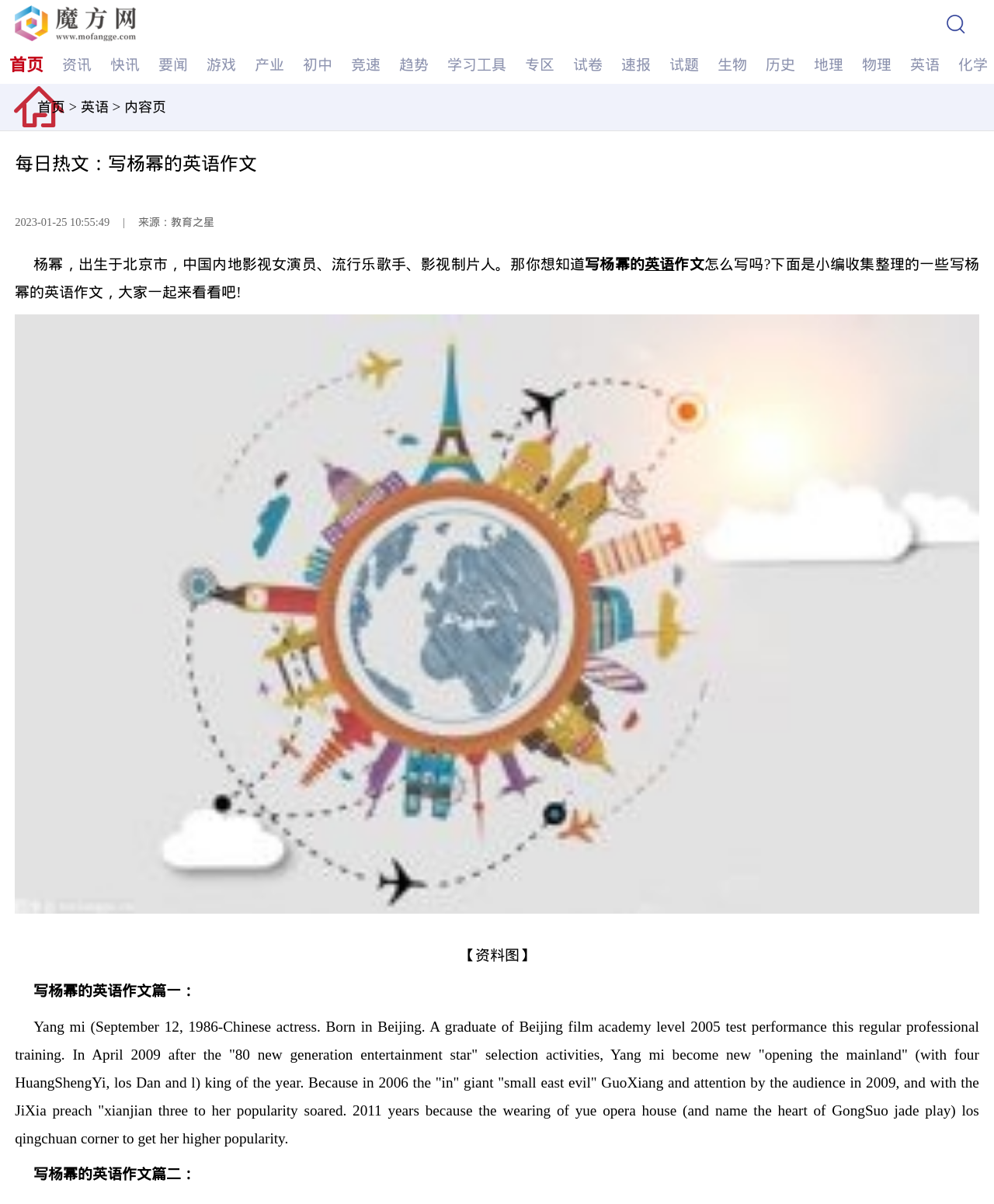Please locate the bounding box coordinates of the element that should be clicked to achieve the given instruction: "click the '首页' link".

[0.009, 0.046, 0.044, 0.062]